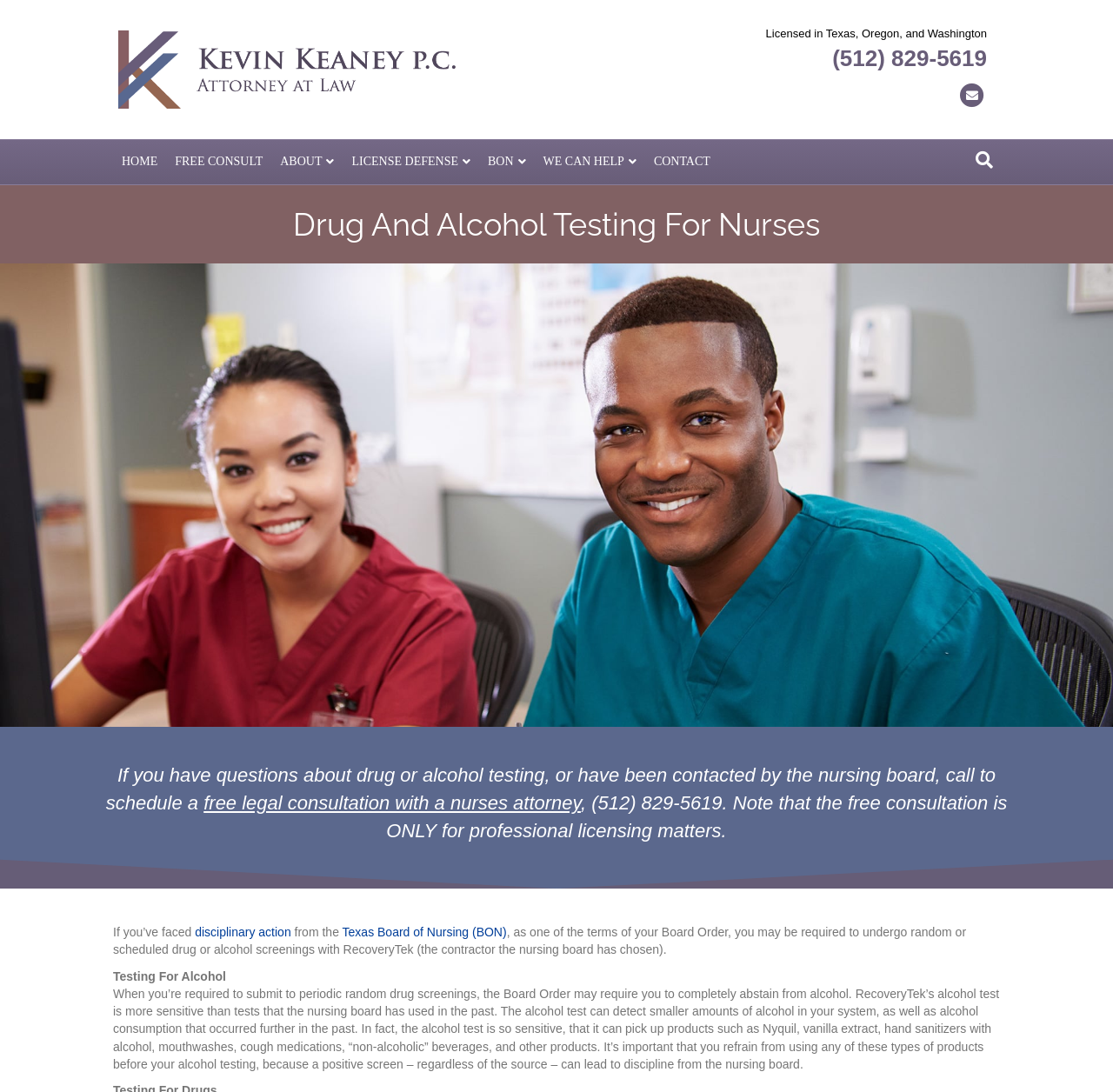Answer the question below using just one word or a short phrase: 
What is the name of the contractor chosen by the Texas Board of Nursing for drug or alcohol screenings?

RecoveryTek